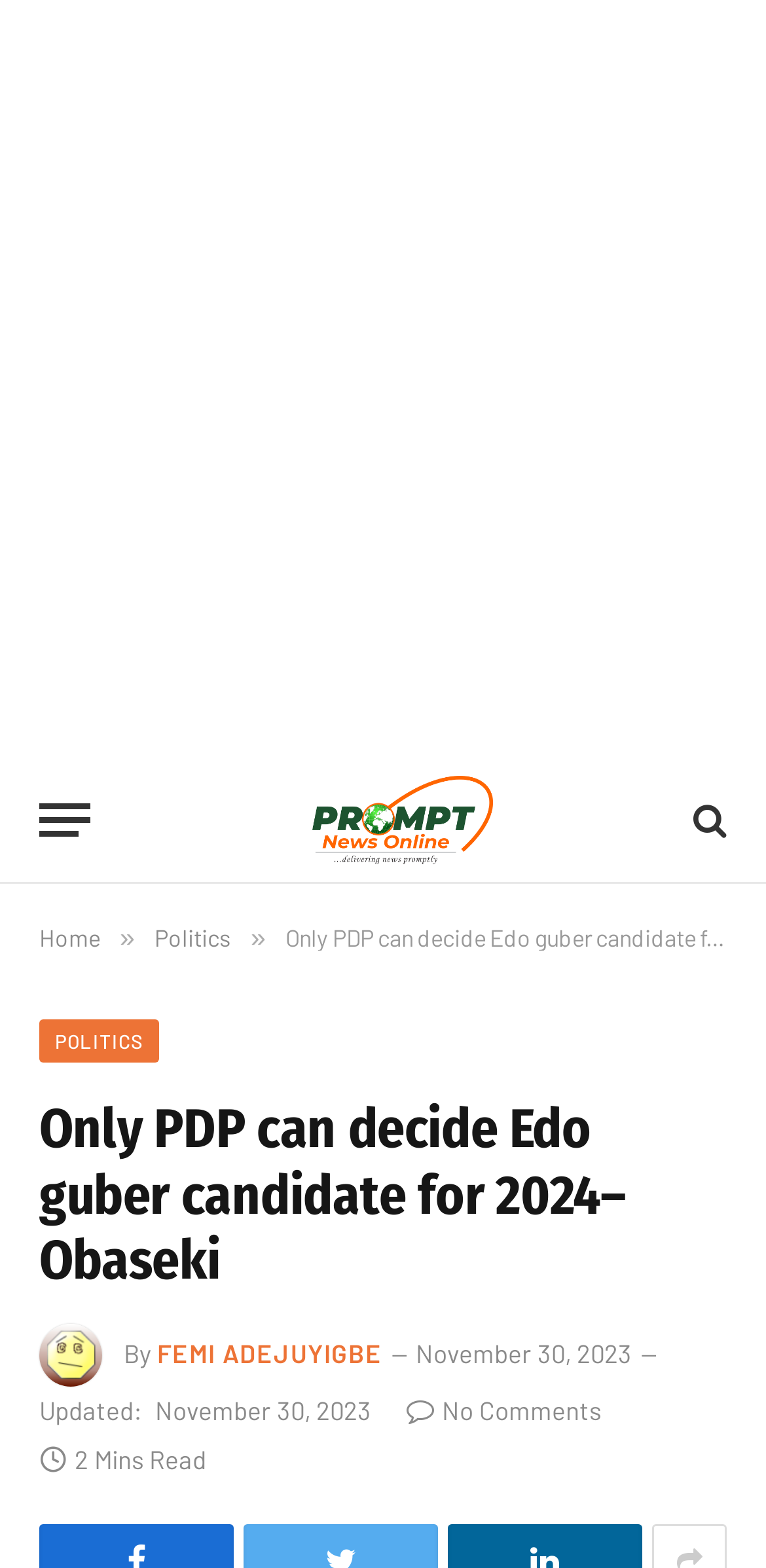Answer the question in one word or a short phrase:
What is the name of the news website?

Prompt News